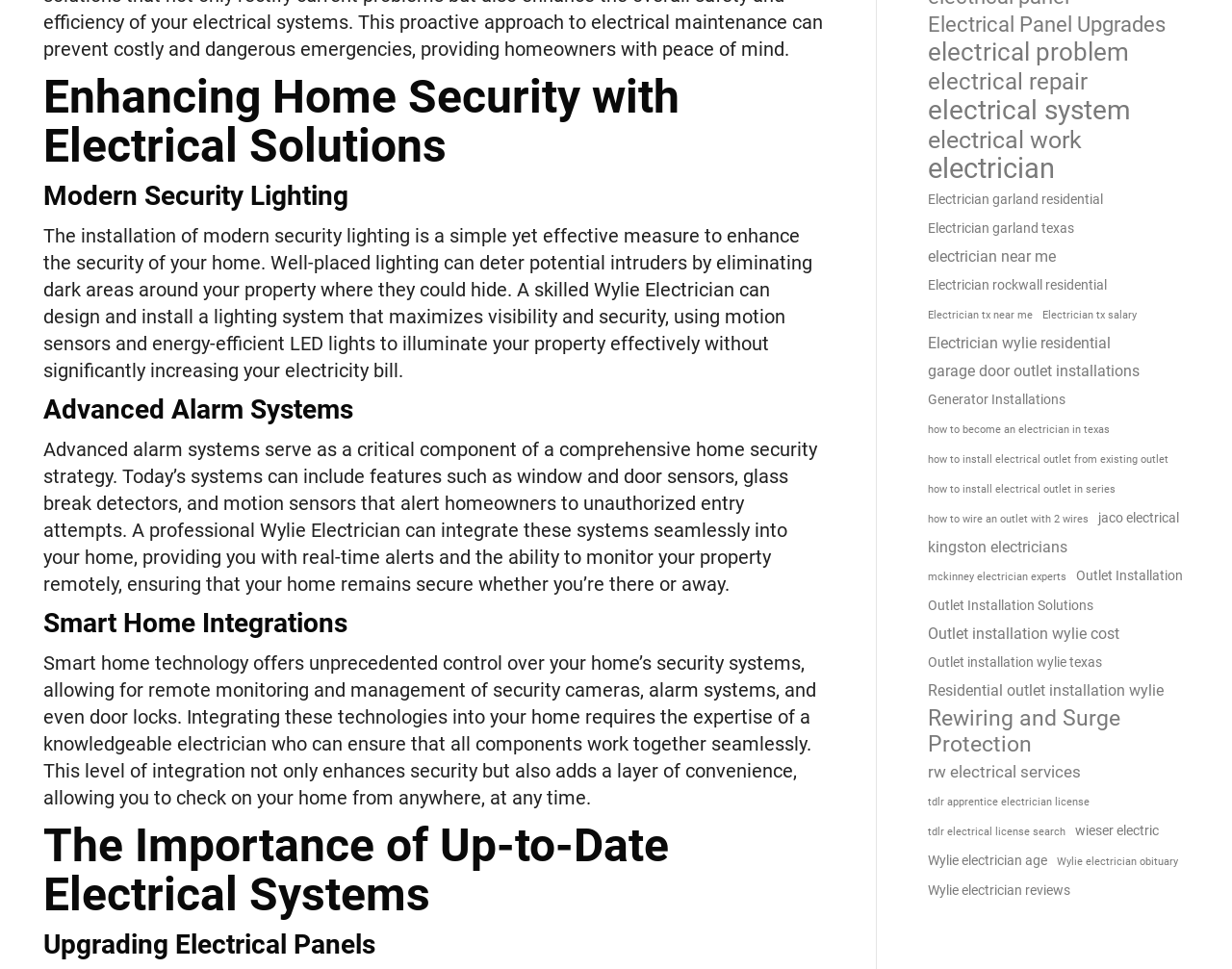Based on what you see in the screenshot, provide a thorough answer to this question: What type of lighting is mentioned in the webpage?

The webpage mentions that a skilled electrician can design and install a lighting system that maximizes visibility and security, using motion sensors and energy-efficient LED lights to illuminate the property effectively without significantly increasing the electricity bill.